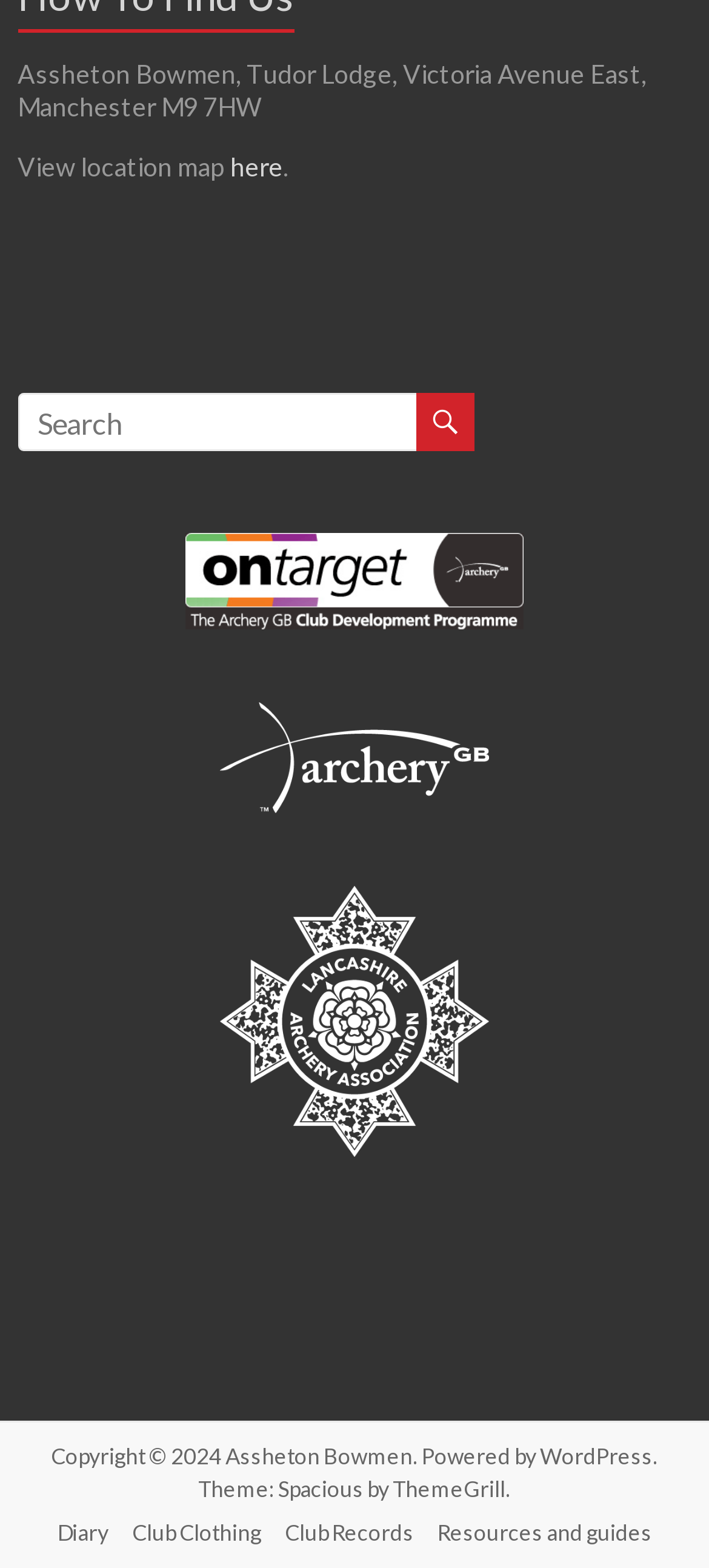Find the bounding box coordinates of the element's region that should be clicked in order to follow the given instruction: "Search for something". The coordinates should consist of four float numbers between 0 and 1, i.e., [left, top, right, bottom].

[0.025, 0.251, 0.595, 0.288]